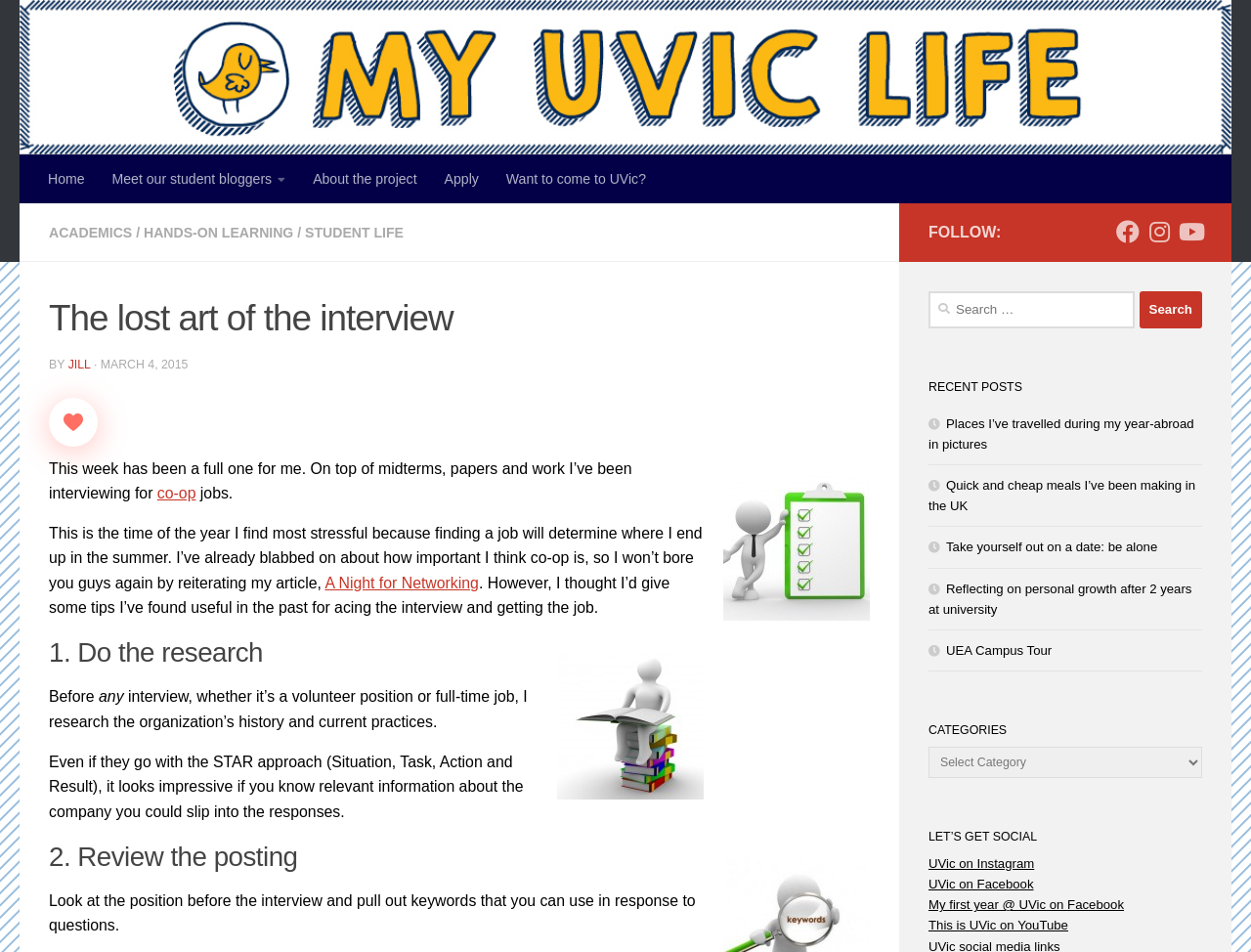For the following element description, predict the bounding box coordinates in the format (top-left x, top-left y, bottom-right x, bottom-right y). All values should be floating point numbers between 0 and 1. Description: Skip to content

[0.003, 0.004, 0.119, 0.05]